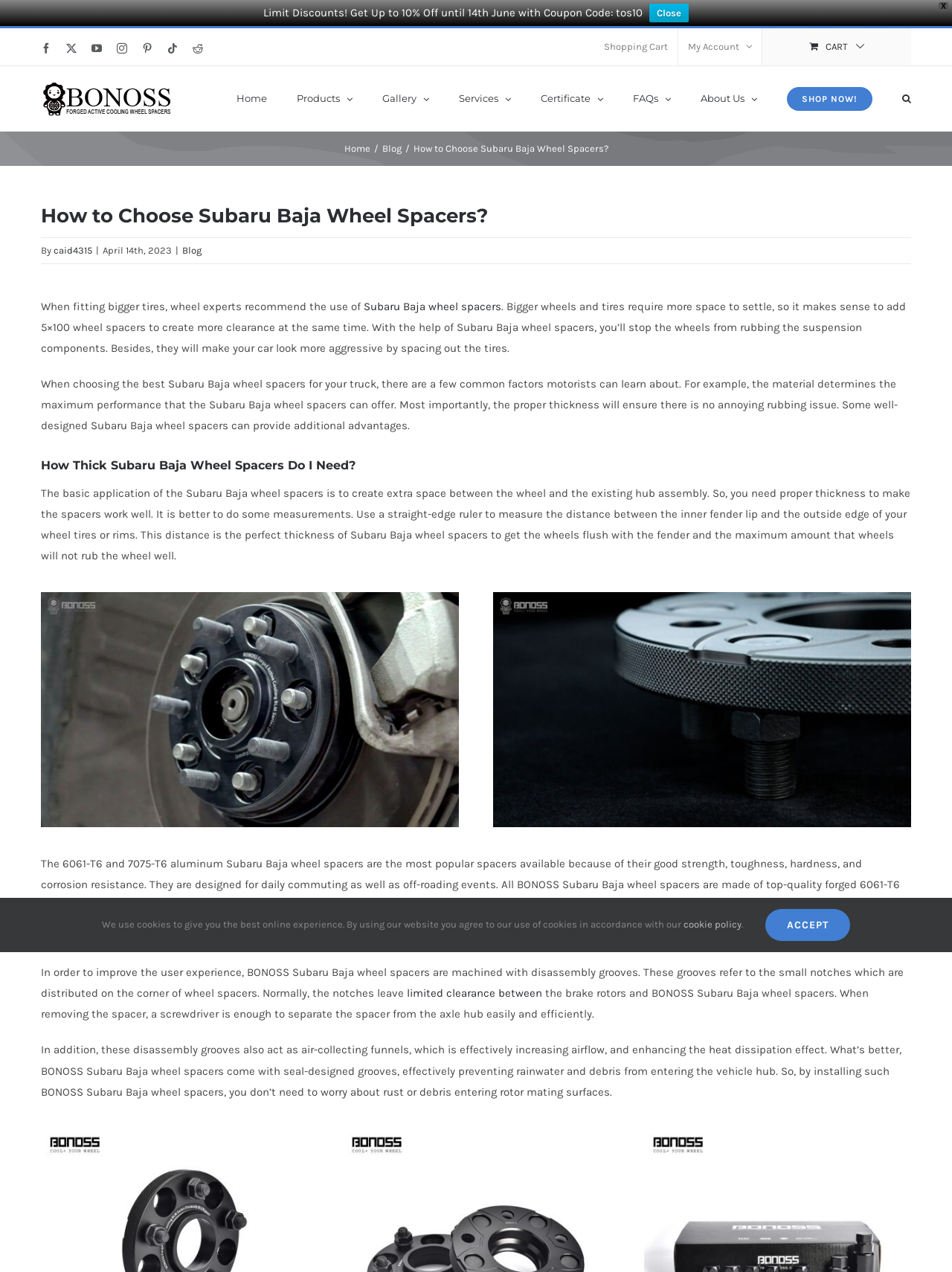Please determine the bounding box coordinates for the element with the description: "About Us".

[0.736, 0.052, 0.795, 0.101]